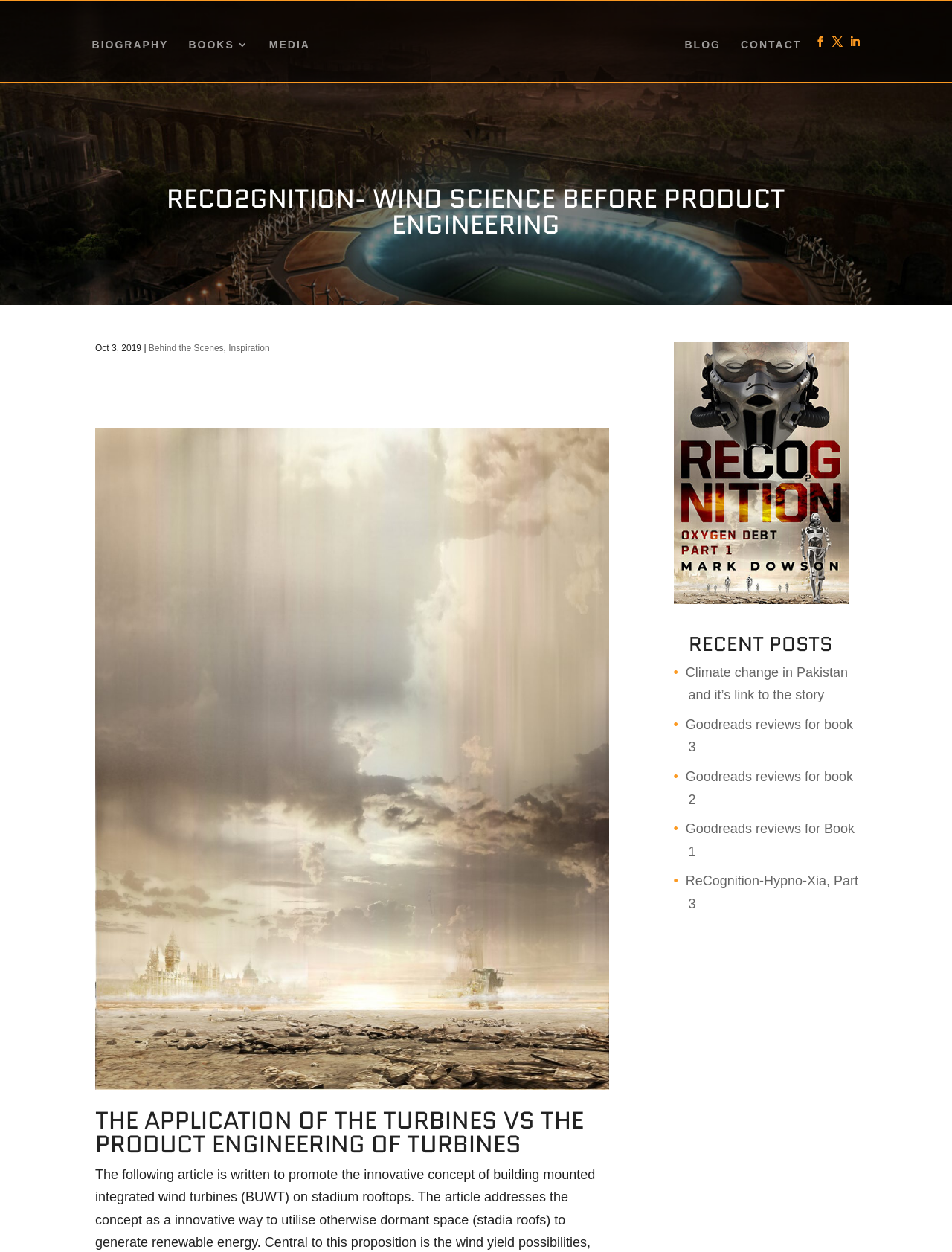How many social media links are there?
Look at the image and provide a short answer using one word or a phrase.

3